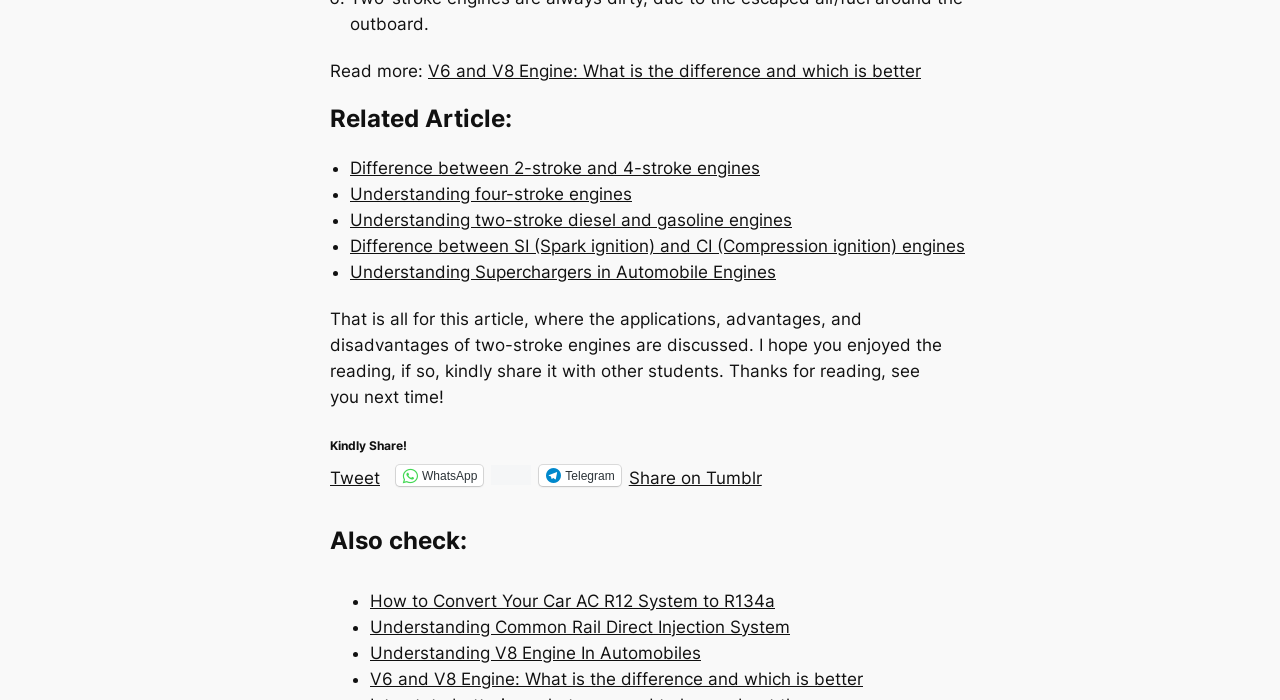Provide a short, one-word or phrase answer to the question below:
What is the topic of the related article?

Engines